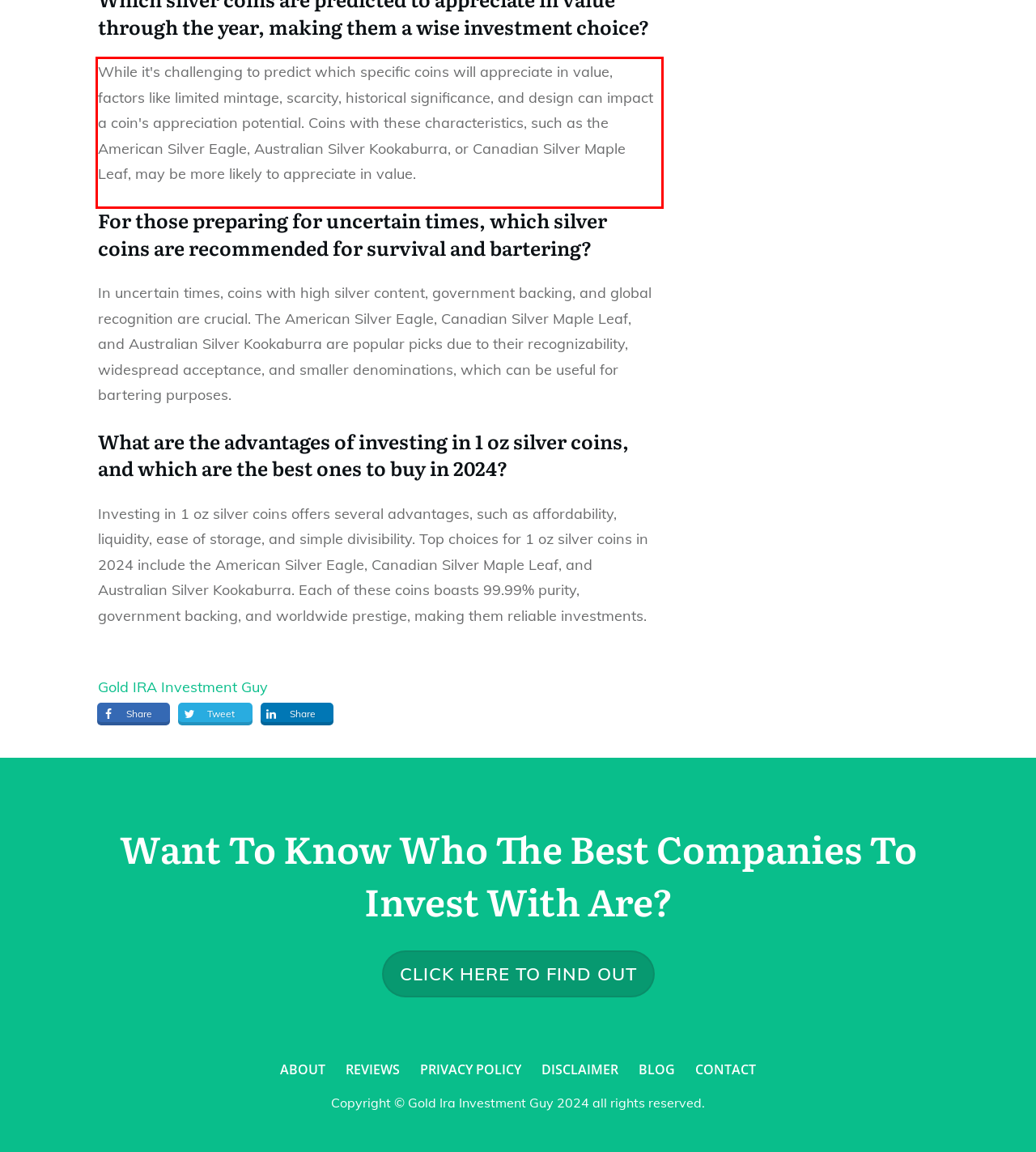Please perform OCR on the text within the red rectangle in the webpage screenshot and return the text content.

While it's challenging to predict which specific coins will appreciate in value, factors like limited mintage, scarcity, historical significance, and design can impact a coin's appreciation potential. Coins with these characteristics, such as the American Silver Eagle, Australian Silver Kookaburra, or Canadian Silver Maple Leaf, may be more likely to appreciate in value.